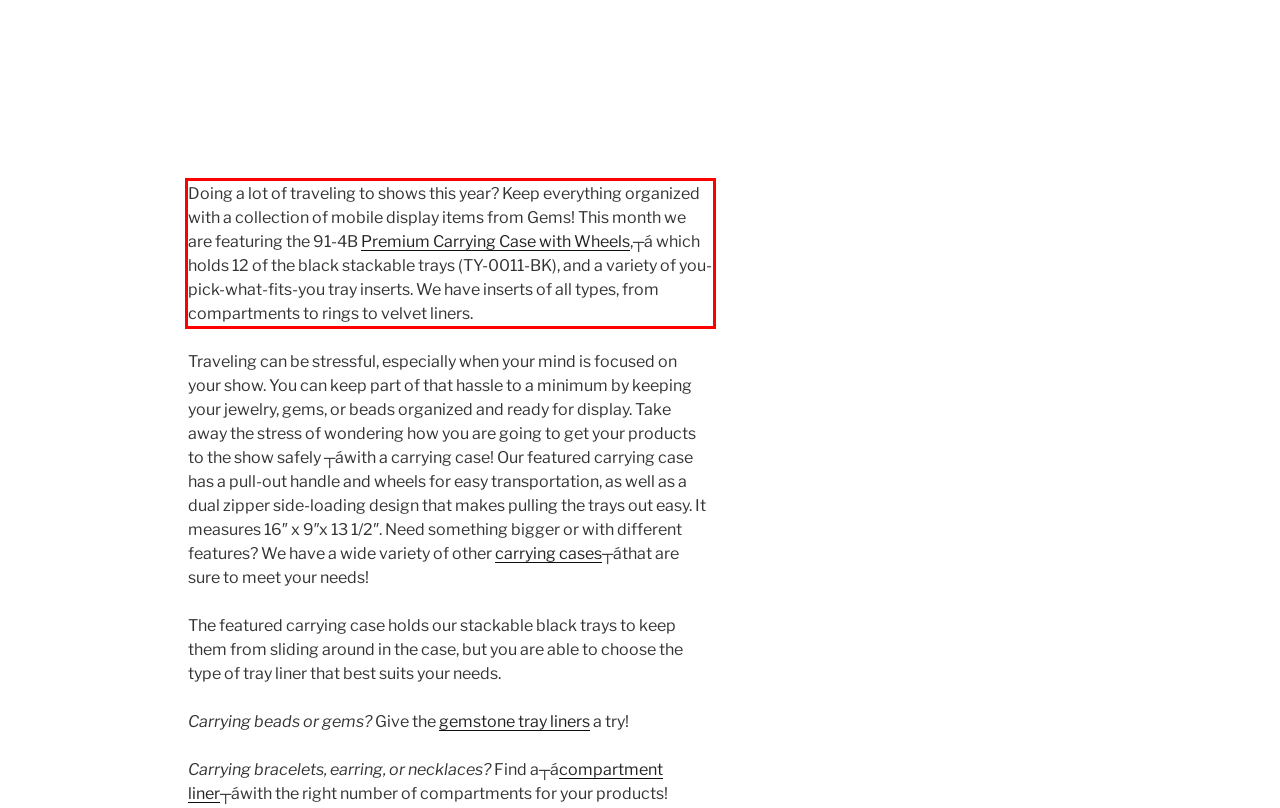Using the provided screenshot, read and generate the text content within the red-bordered area.

Doing a lot of traveling to shows this year? Keep everything organized with a collection of mobile display items from Gems! This month we are featuring the 91-4B Premium Carrying Case with Wheels,┬á which holds 12 of the black stackable trays (TY-0011-BK), and a variety of you-pick-what-fits-you tray inserts. We have inserts of all types, from compartments to rings to velvet liners.